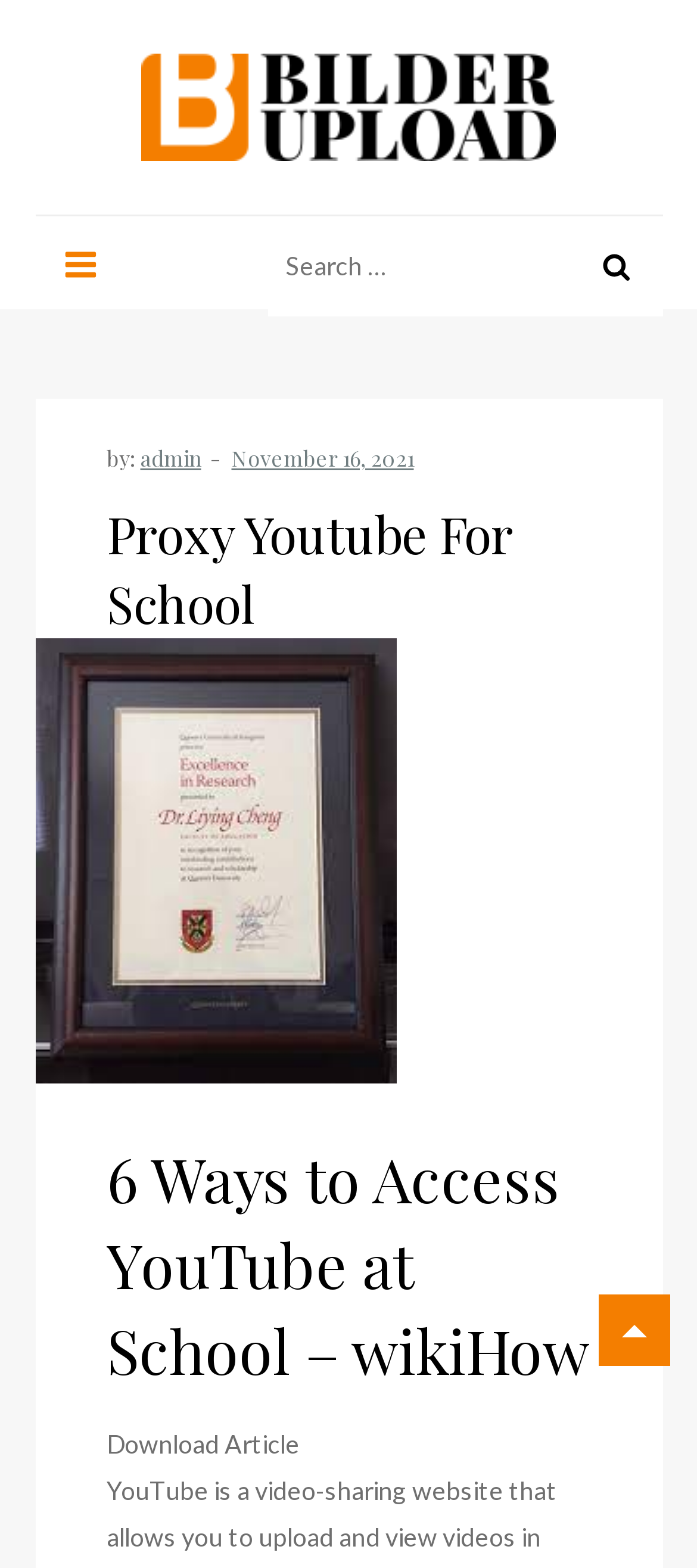Who uploaded the article?
Using the image as a reference, answer with just one word or a short phrase.

admin